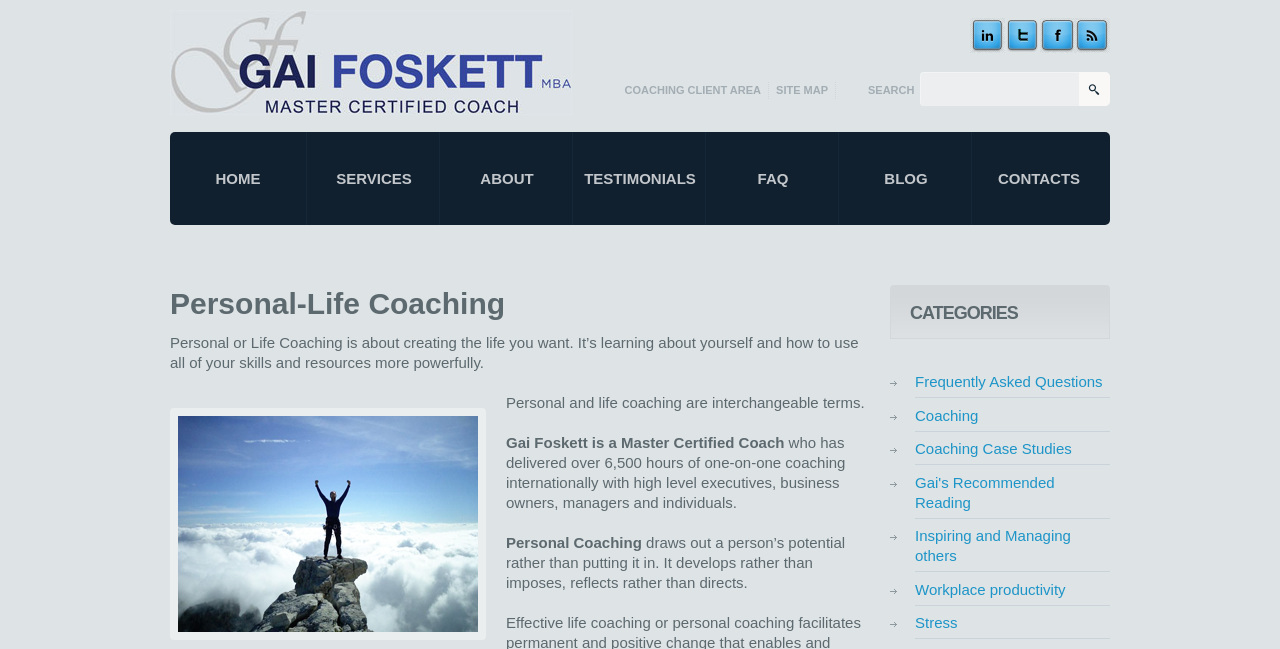Produce an extensive caption that describes everything on the webpage.

The webpage is about Personal-Life Coaching, specifically highlighting the services of Gai Foskett, a Master Certified Coach. At the top, there is a logo and a link to "Executive, Business, Leadership & Personal Coaching from Gai Foskett". Below this, there are several links to different sections of the website, including "COACHING CLIENT AREA", "SITE MAP", "RSS FEED", and social media links.

On the left side, there is a navigation menu with links to "HOME", "SERVICES", "ABOUT", "TESTIMONIALS", "FAQ", "BLOG", and "CONTACTS". 

The main content of the webpage is divided into two sections. The first section has a heading "Personal-Life Coaching" and describes what personal or life coaching is about. There is a paragraph of text explaining the benefits of personal coaching, followed by an image related to personal life coaching.

The second section has a heading "CATEGORIES" and lists several links to subtopics, including "Frequently Asked Questions", "Coaching", "Coaching Case Studies", and others. These links are arranged in a vertical list.

Throughout the webpage, there are several blocks of text that provide information about Gai Foskett's coaching services, including her experience and approach to personal coaching.